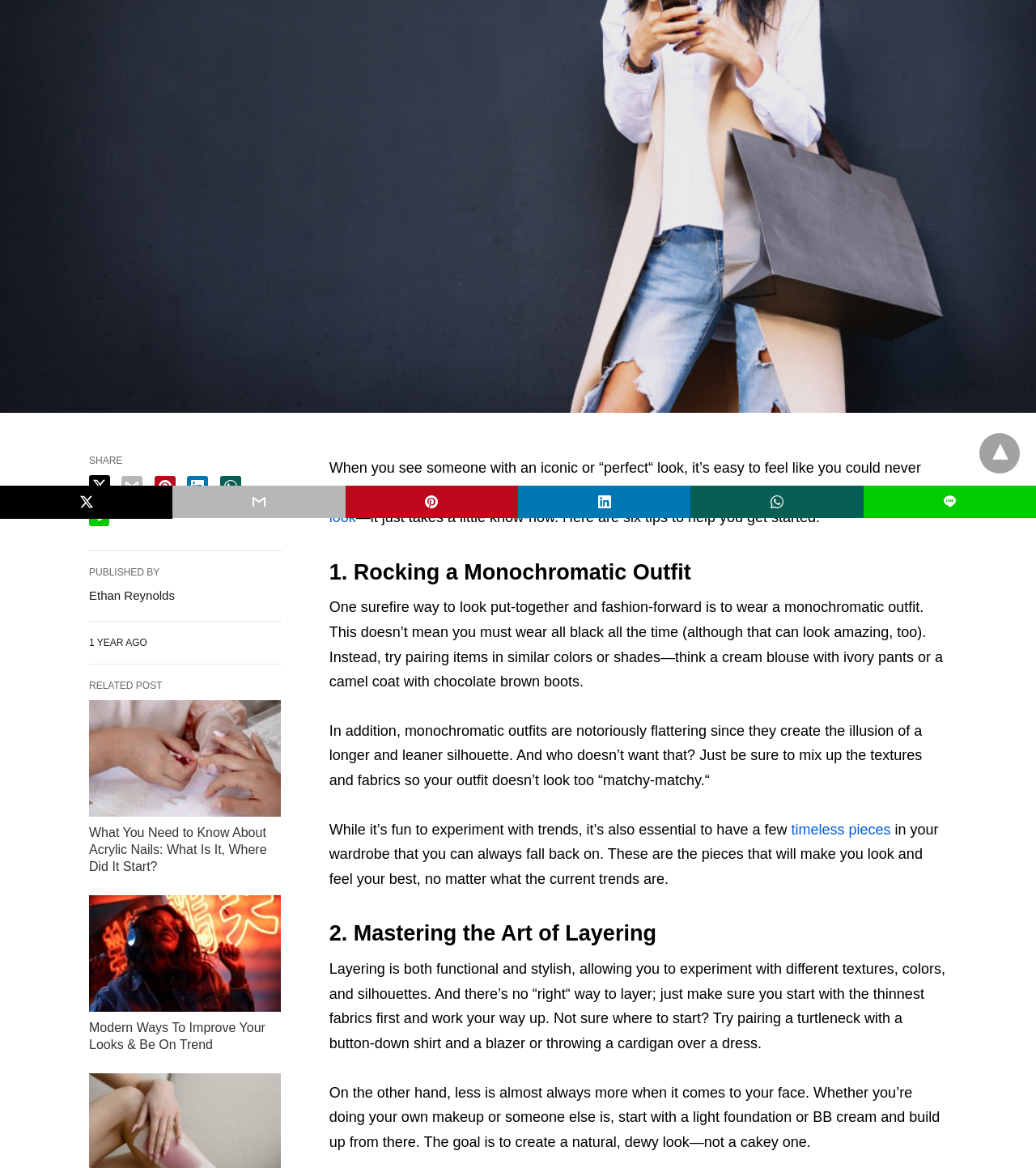From the webpage screenshot, identify the region described by title="email". Provide the bounding box coordinates as (top-left x, top-left y, bottom-right x, bottom-right y), with each value being a floating point number between 0 and 1.

[0.167, 0.416, 0.333, 0.444]